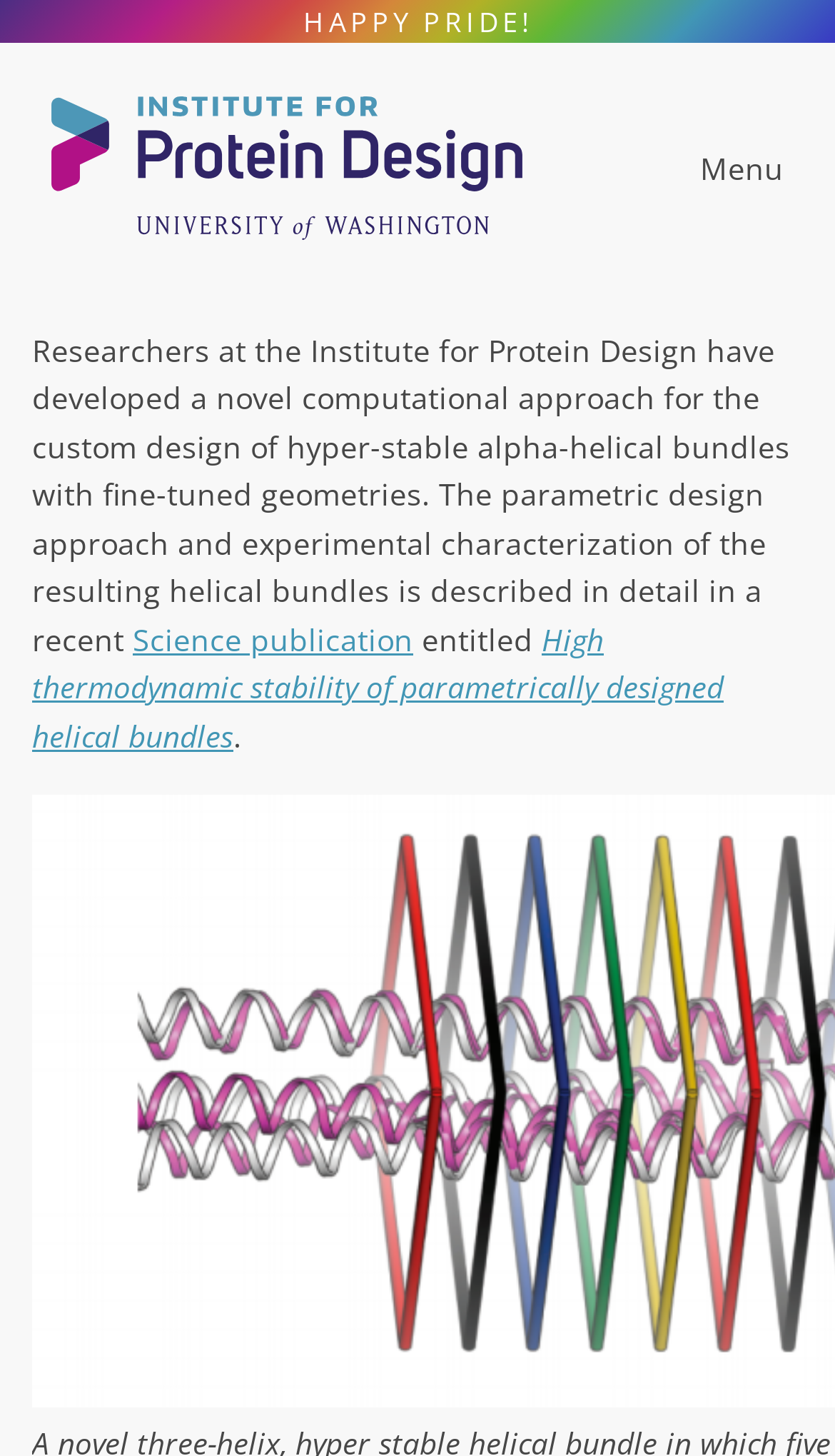Produce a meticulous description of the webpage.

The webpage is about a research achievement at the Institute for Protein Design, where researchers have developed a novel computational approach for custom designing hyper-stable alpha-helical bundles with fine-tuned geometries. 

At the top of the page, there is a prominent "HAPPY PRIDE!" message. Below it, there is a figure, which is likely an image, that takes up a significant portion of the top section of the page. 

On the top-right corner, there is a navigation menu with a "Menu" button that, when clicked, opens a dialog box. 

The main content of the page is a paragraph of text that describes the research achievement in detail. This text is positioned below the figure and spans almost the entire width of the page. Within this paragraph, there are two links: "Science publication" and "High thermodynamic stability of parametrically designed helical bundles", which provide additional information about the research.